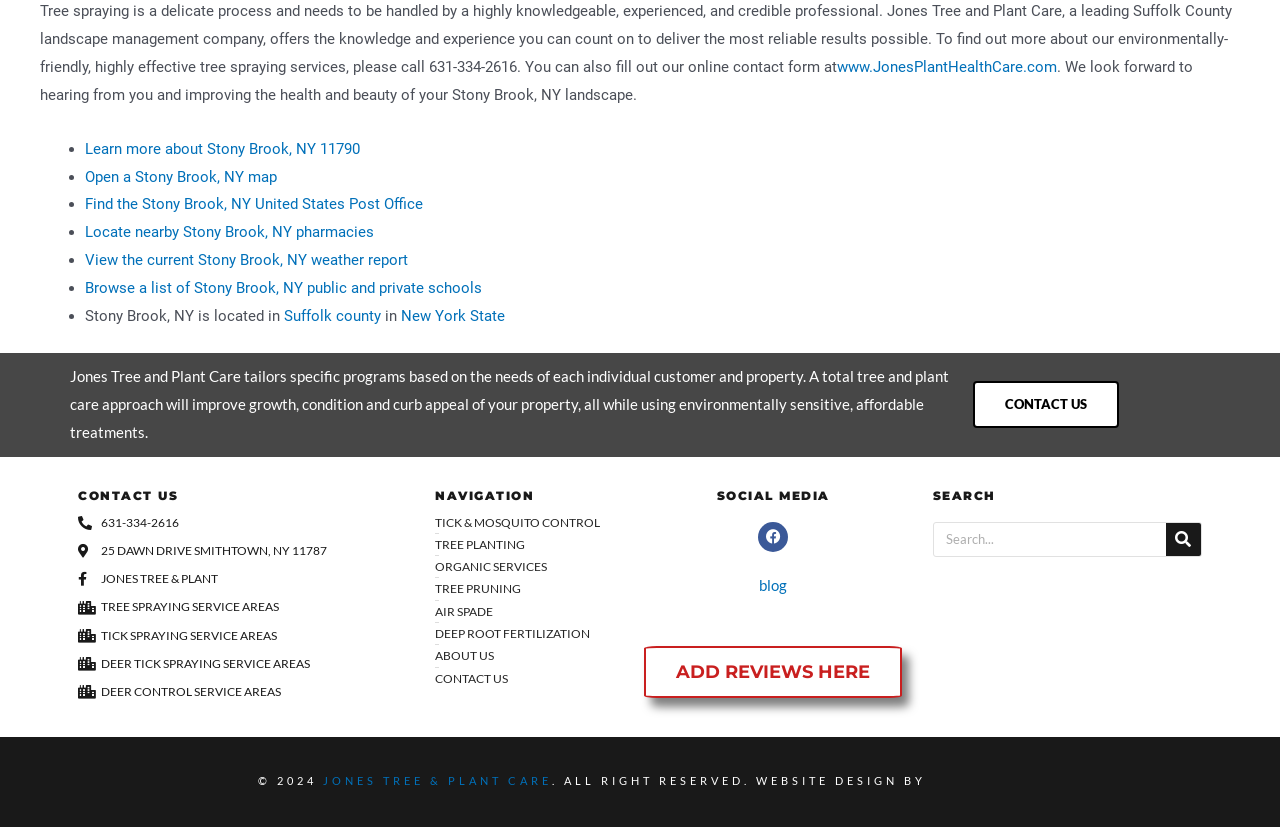Point out the bounding box coordinates of the section to click in order to follow this instruction: "Contact us".

[0.76, 0.461, 0.874, 0.518]